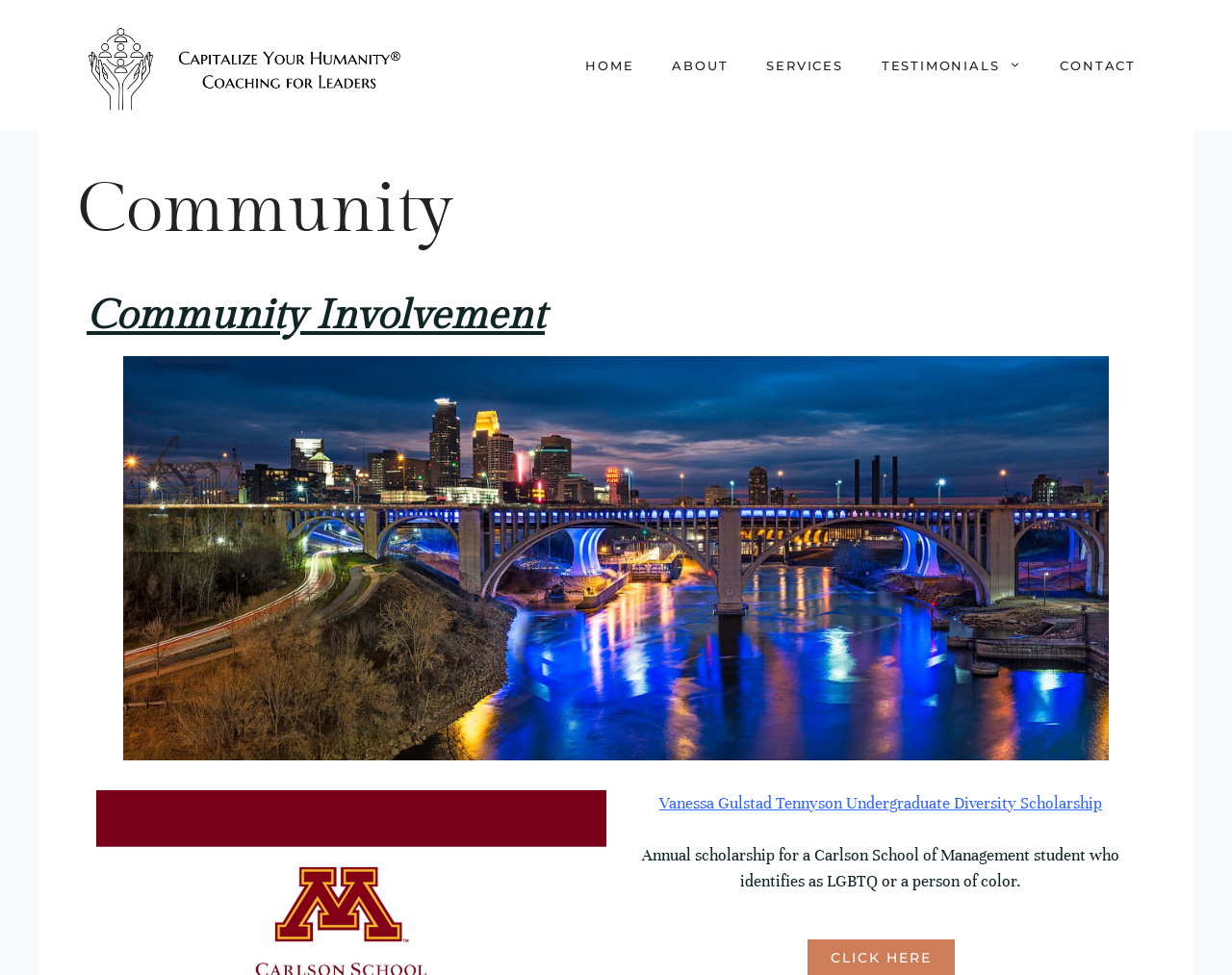Find the bounding box coordinates corresponding to the UI element with the description: "Contact". The coordinates should be formatted as [left, top, right, bottom], with values as floats between 0 and 1.

[0.845, 0.037, 0.938, 0.096]